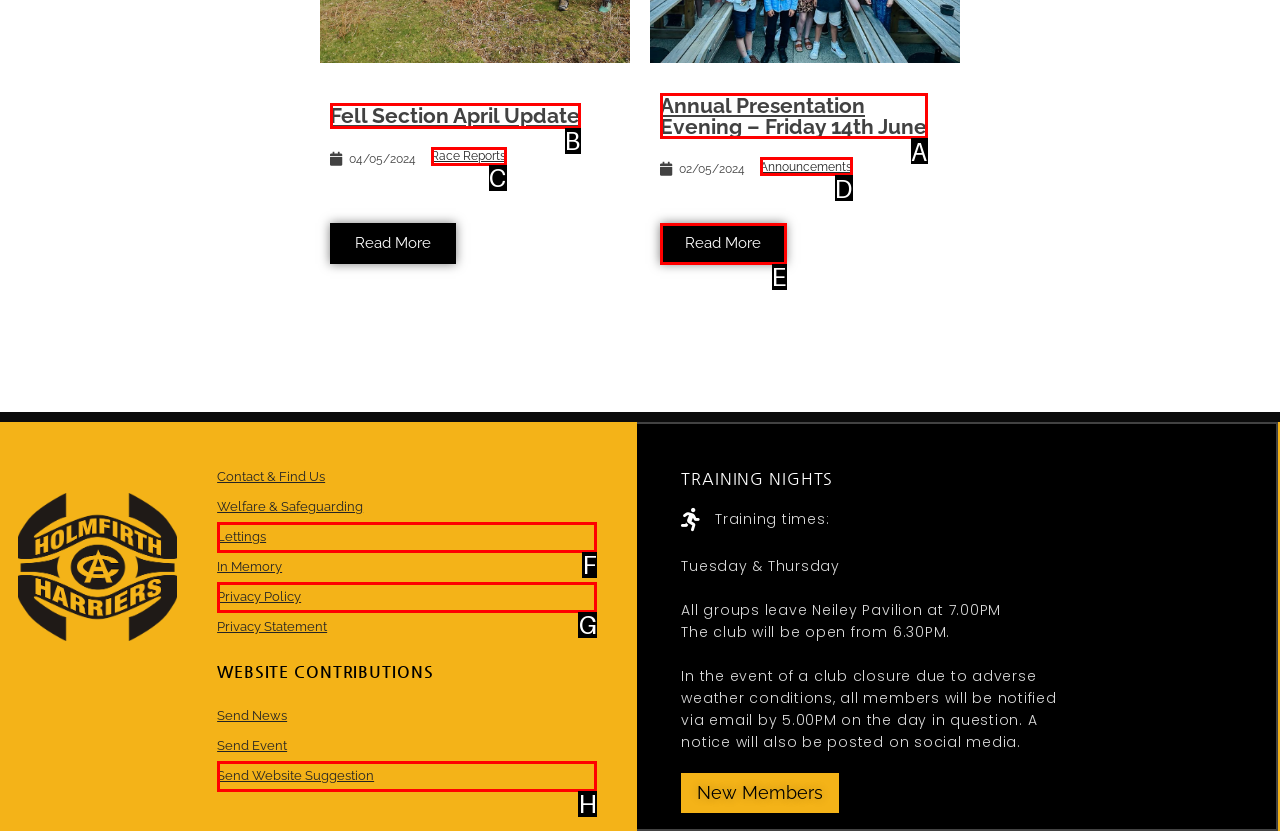Which lettered option matches the following description: Race Reports
Provide the letter of the matching option directly.

C